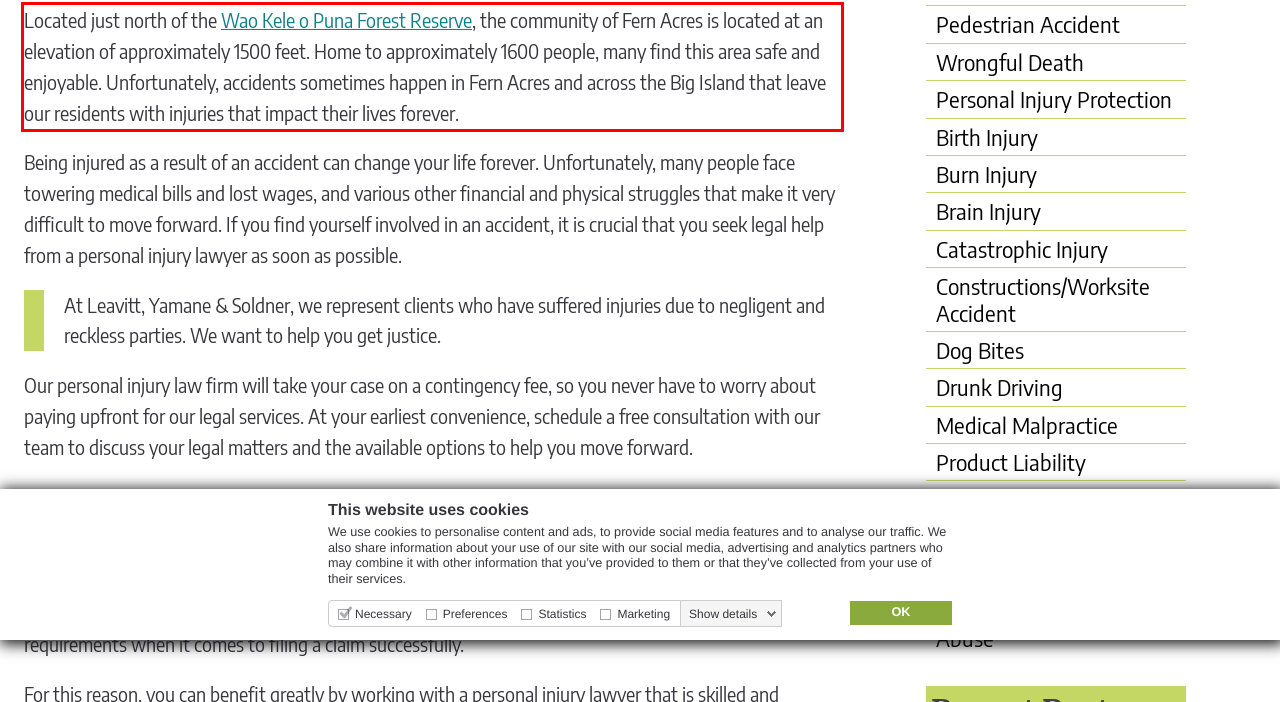Using the provided webpage screenshot, identify and read the text within the red rectangle bounding box.

Located just north of the Wao Kele o Puna Forest Reserve, the community of Fern Acres is located at an elevation of approximately 1500 feet. Home to approximately 1600 people, many find this area safe and enjoyable. Unfortunately, accidents sometimes happen in Fern Acres and across the Big Island that leave our residents with injuries that impact their lives forever.